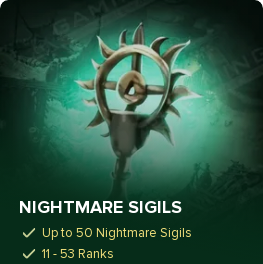How many sigils can players earn?
Answer with a single word or short phrase according to what you see in the image.

Up to 50